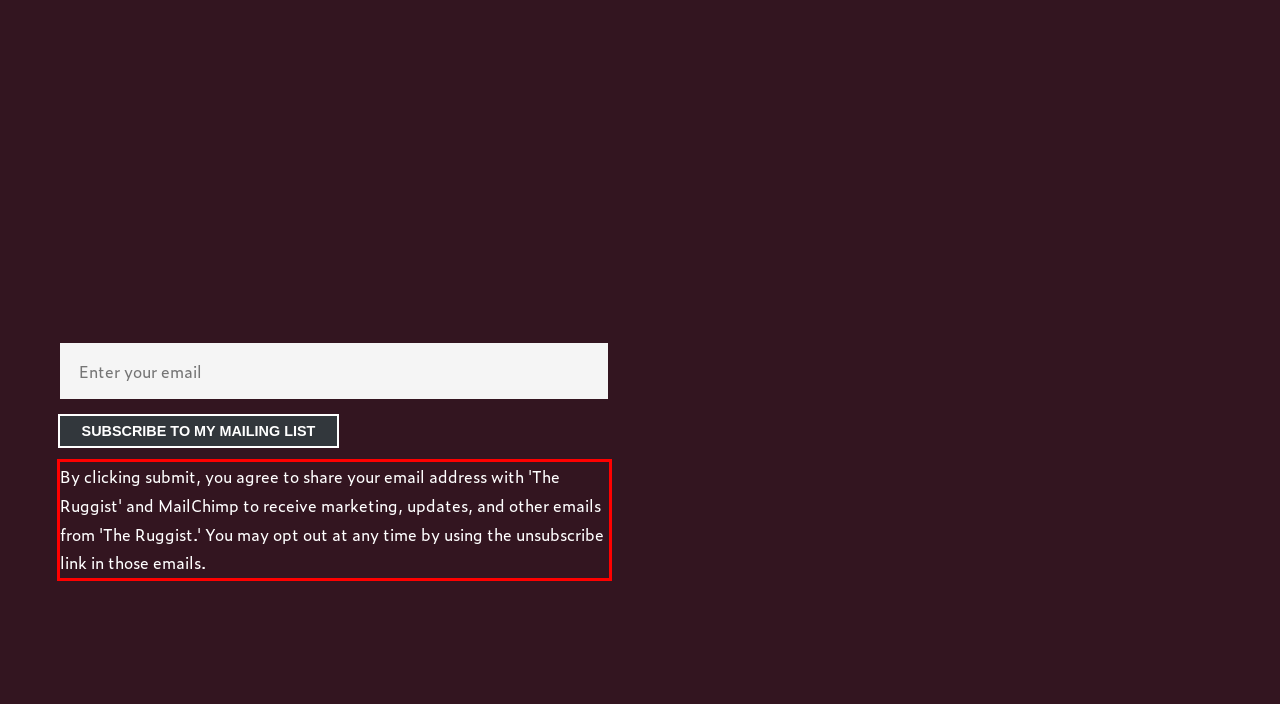You are provided with a screenshot of a webpage that includes a UI element enclosed in a red rectangle. Extract the text content inside this red rectangle.

By clicking submit, you agree to share your email address with 'The Ruggist' and MailChimp to receive marketing, updates, and other emails from 'The Ruggist.' You may opt out at any time by using the unsubscribe link in those emails.